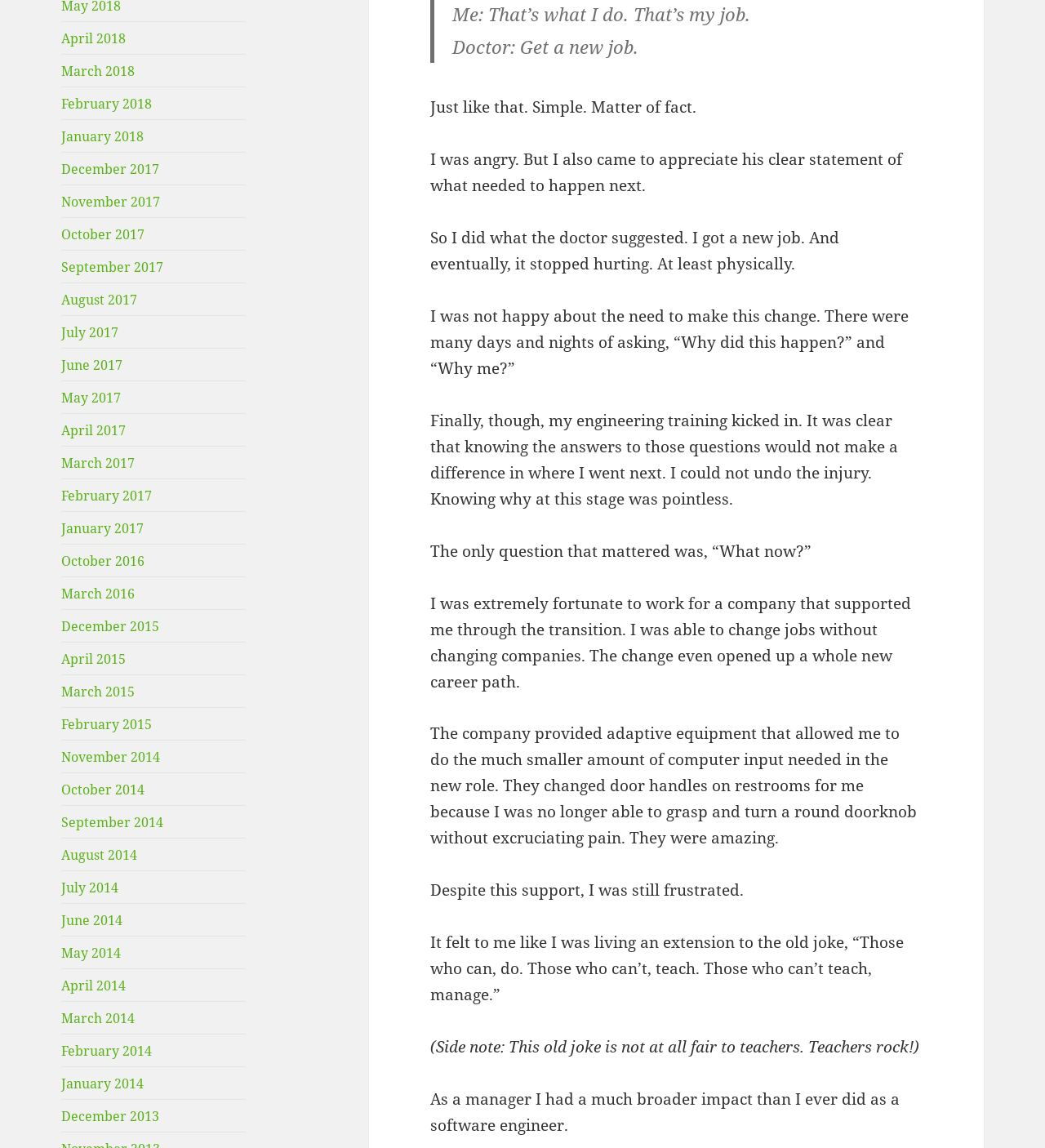Find the bounding box coordinates of the clickable element required to execute the following instruction: "Click on March 2017". Provide the coordinates as four float numbers between 0 and 1, i.e., [left, top, right, bottom].

[0.059, 0.395, 0.129, 0.411]